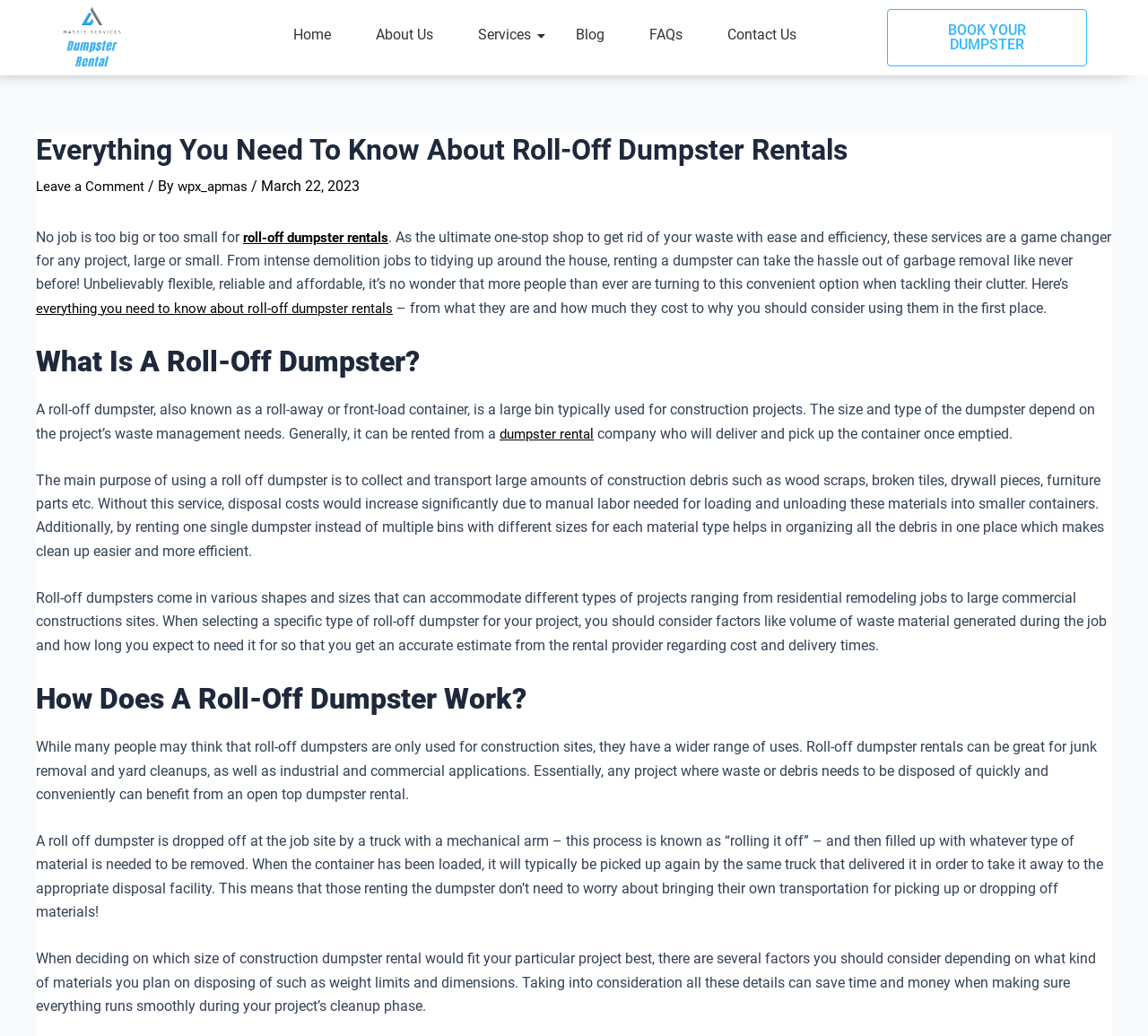Identify the bounding box coordinates of the element that should be clicked to fulfill this task: "Click the 'BOOK YOUR DUMPSTER' button". The coordinates should be provided as four float numbers between 0 and 1, i.e., [left, top, right, bottom].

[0.772, 0.009, 0.947, 0.064]